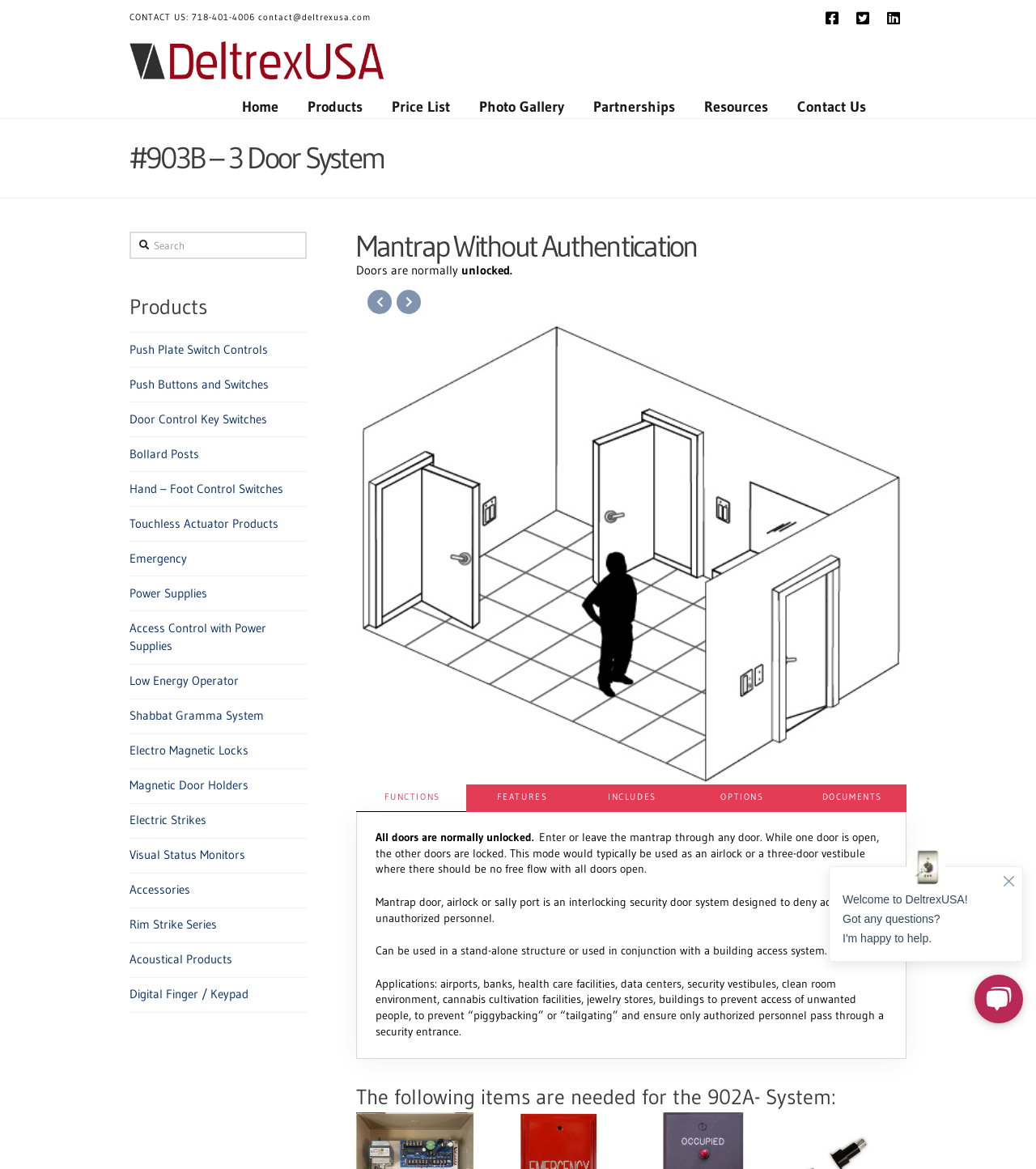Use a single word or phrase to answer the question:
How many tabs are there in the tab list?

5